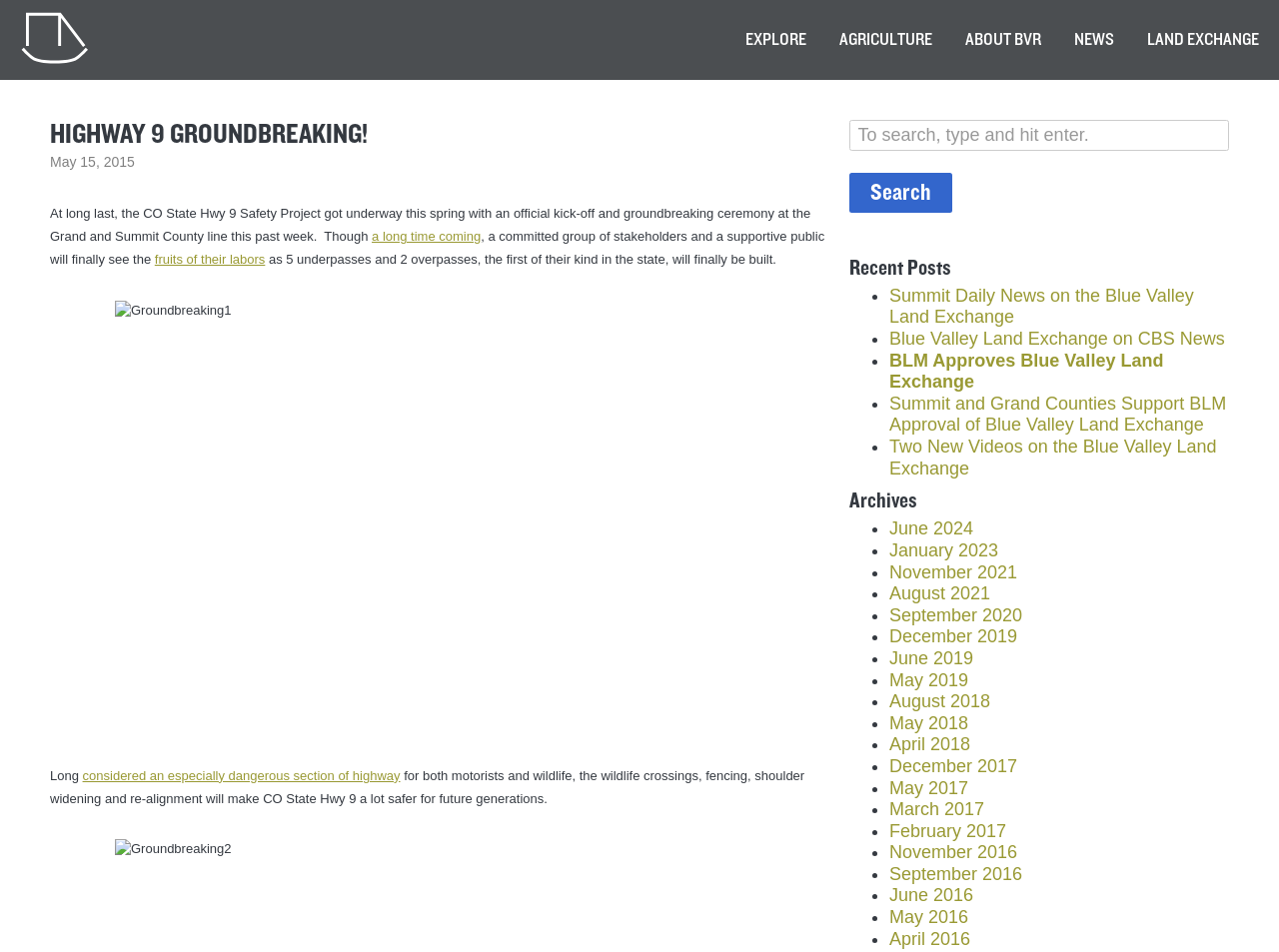Find the bounding box coordinates for the area you need to click to carry out the instruction: "Browse Sounds". The coordinates should be four float numbers between 0 and 1, indicated as [left, top, right, bottom].

None